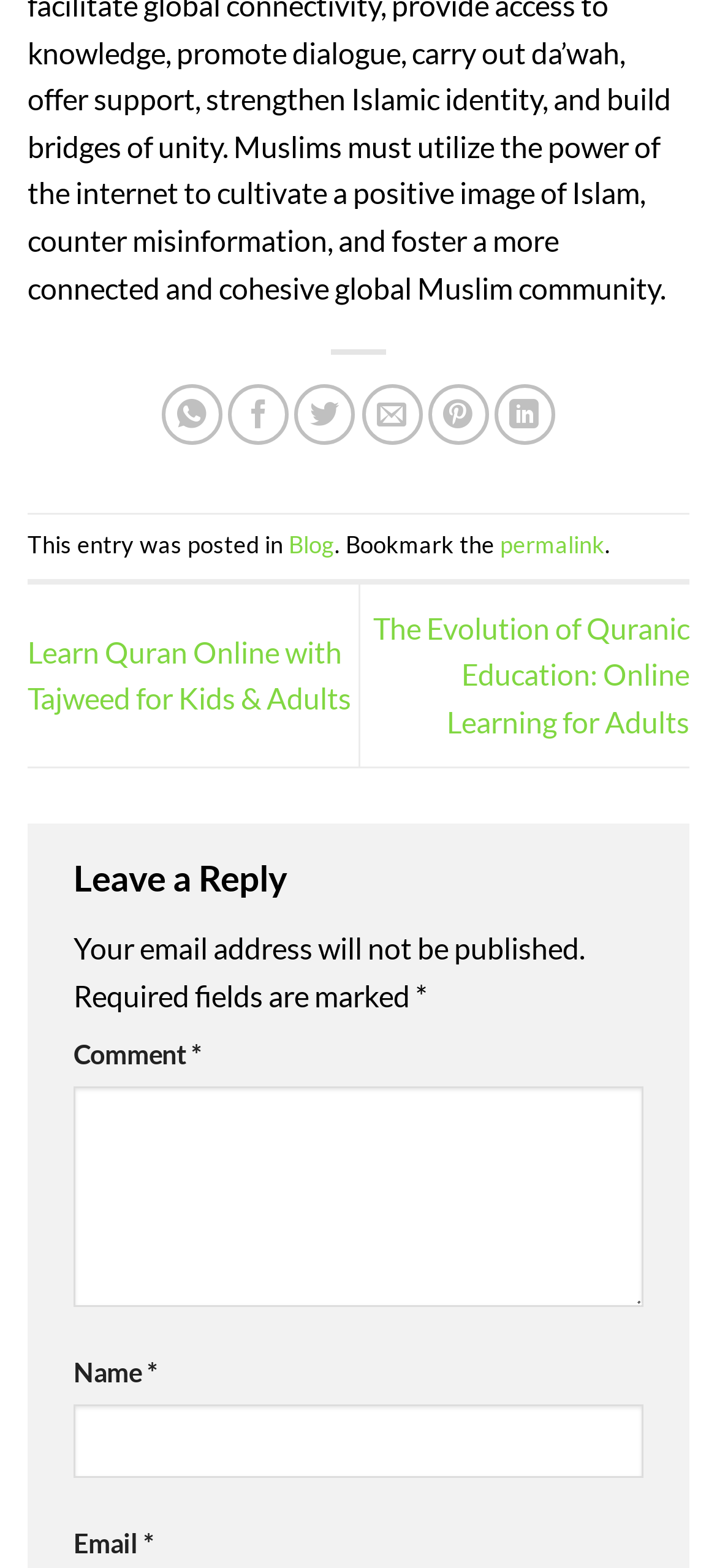Bounding box coordinates are specified in the format (top-left x, top-left y, bottom-right x, bottom-right y). All values are floating point numbers bounded between 0 and 1. Please provide the bounding box coordinate of the region this sentence describes: parent_node: Name * name="author"

[0.103, 0.895, 0.897, 0.943]